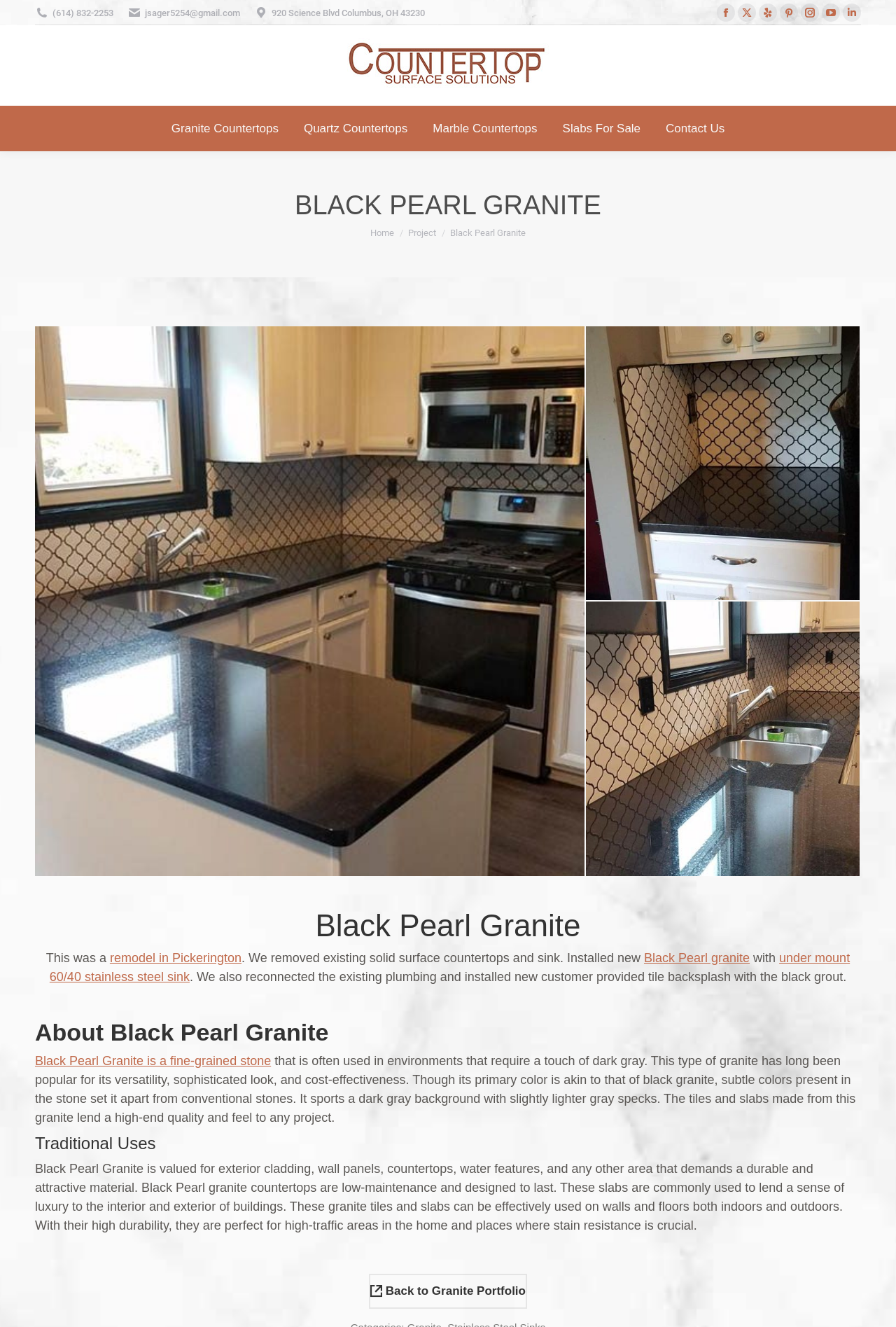What is the name of the project featured on the webpage? Please answer the question using a single word or phrase based on the image.

Black Pearl Granite